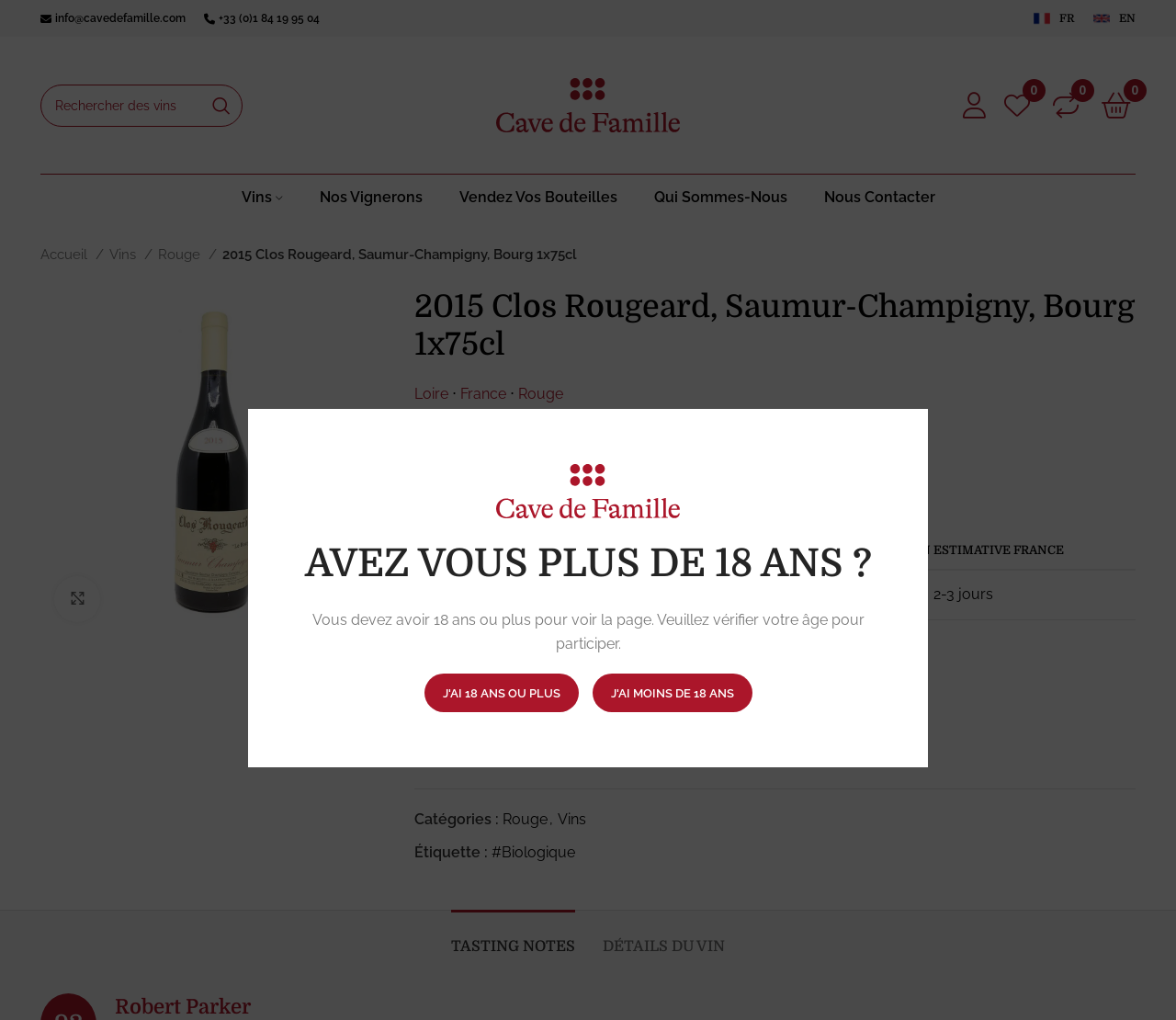What is the rating of the wine?
Provide an in-depth answer to the question, covering all aspects.

I found the answer by looking at the static text element with the text 'RP 93' which is likely to be the rating of the wine.